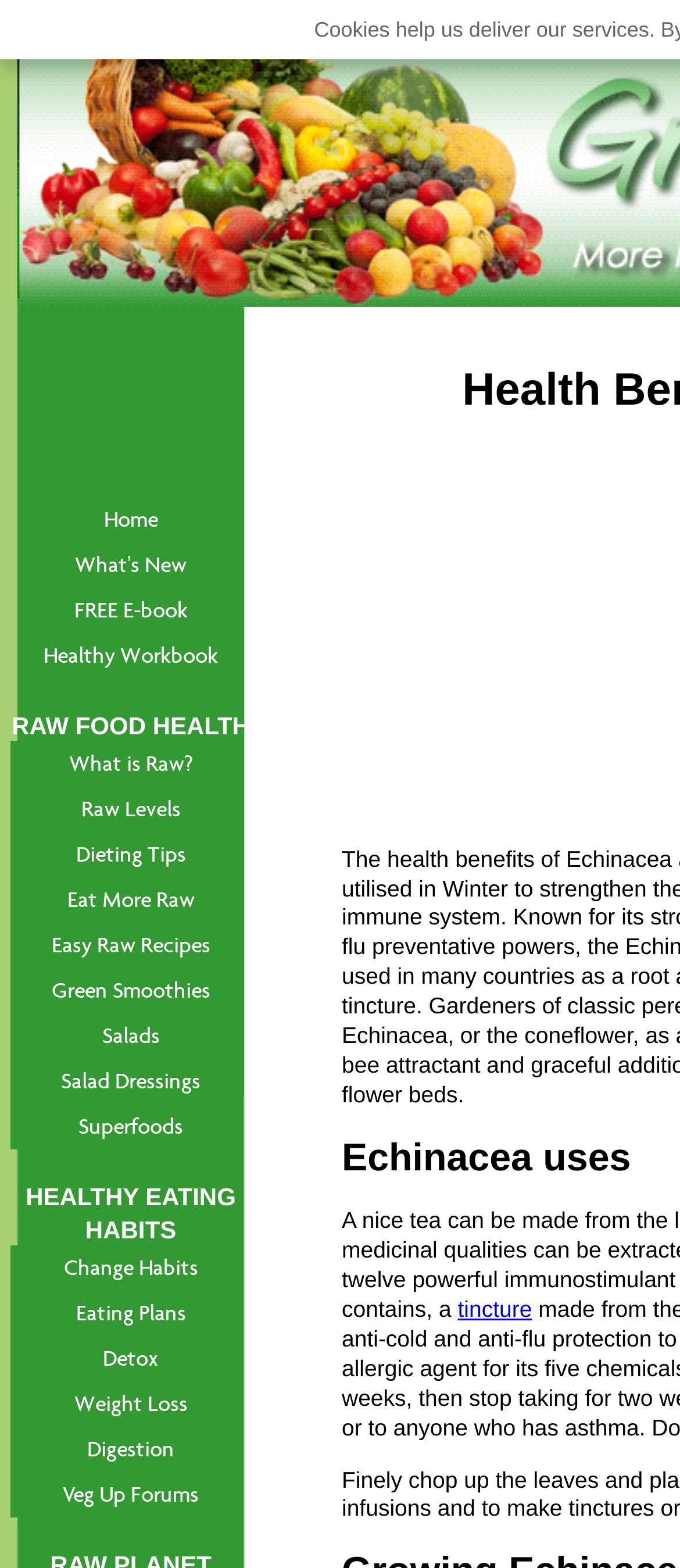Create an in-depth description of the webpage, covering main sections.

The webpage is about the health benefits of Echinacea, particularly its ability to strengthen the body's immune system and prevent cold and flu. 

At the top left of the page, there is an advertisement iframe. Below it, there are four links: "Home", "What's New", "FREE E-book", and "Healthy Workbook". 

To the right of these links, there is a heading "RAW FOOD HEALTH" followed by a list of links related to raw food, including "What is Raw?", "Raw Levels", "Dieting Tips", and others. 

Below the raw food section, there is another heading "HEALTHY EATING HABITS" followed by links related to healthy eating habits, such as "Change Habits", "Eating Plans", "Detox", and others. 

At the bottom right of the page, there is a link "tincture" which seems to be related to the health benefits of Echinacea.